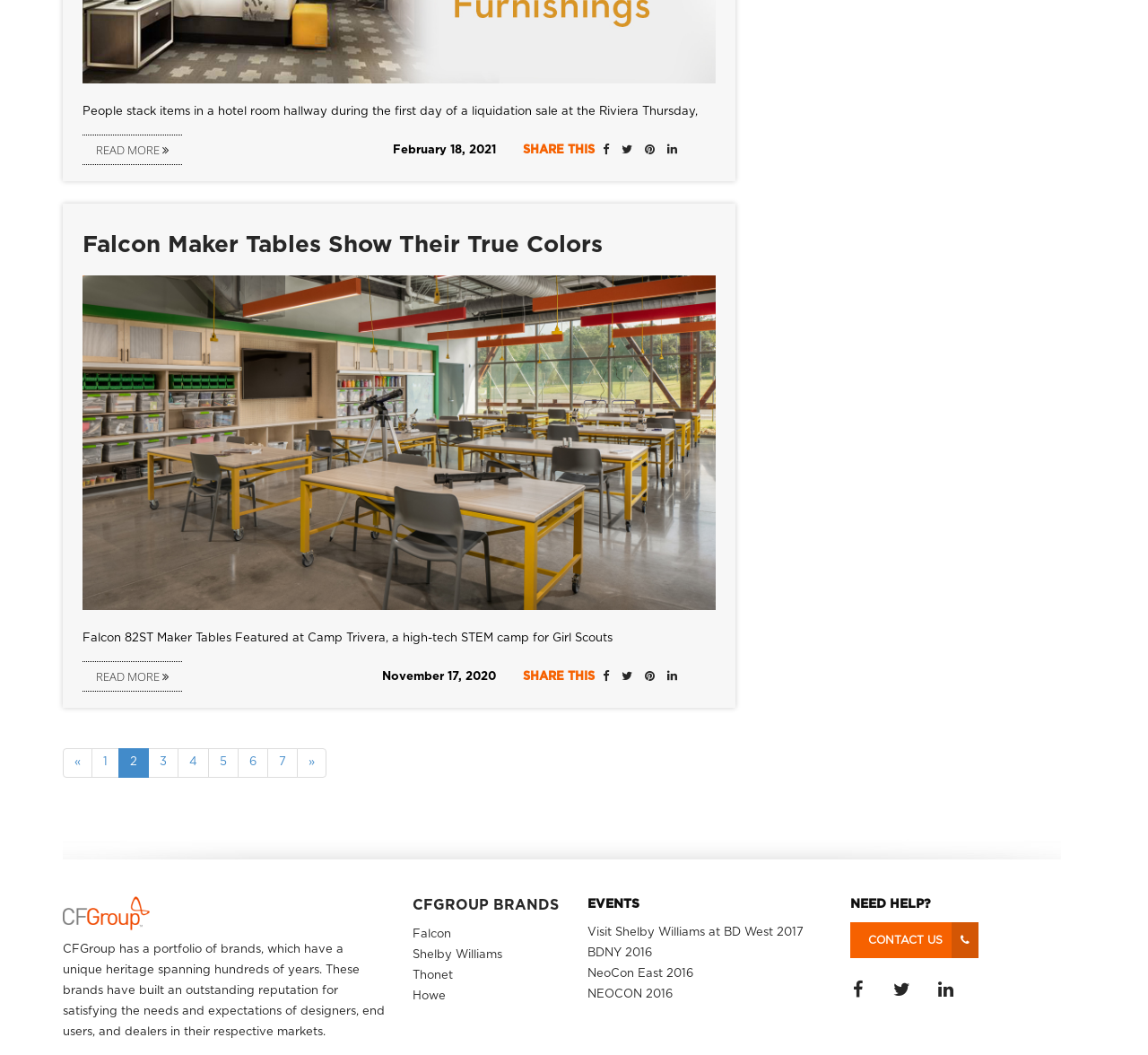Give a one-word or phrase response to the following question: What is the purpose of the 'NEED HELP?' section?

Contact Us